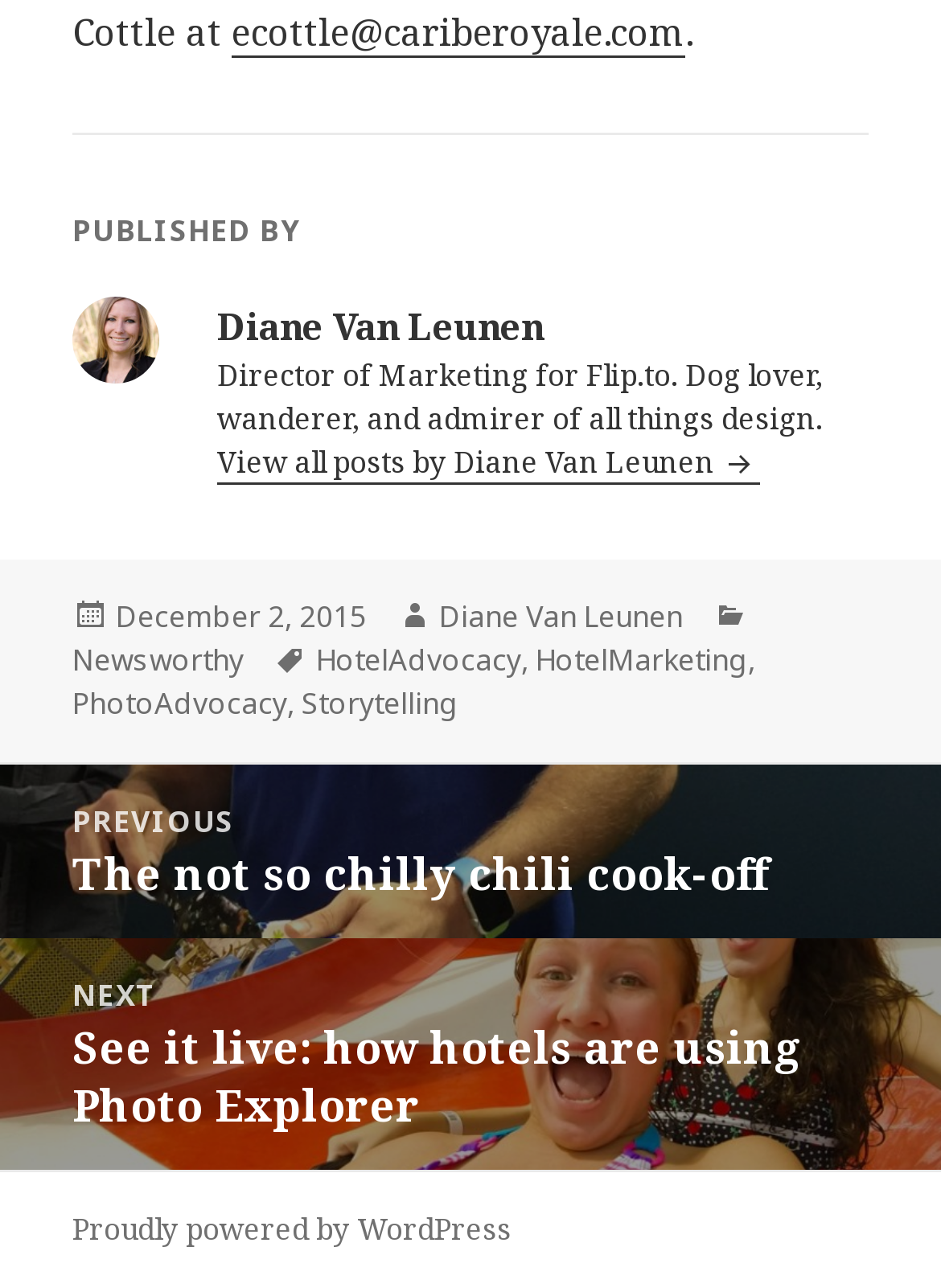Select the bounding box coordinates of the element I need to click to carry out the following instruction: "Explore Newsworthy category".

[0.077, 0.496, 0.259, 0.53]